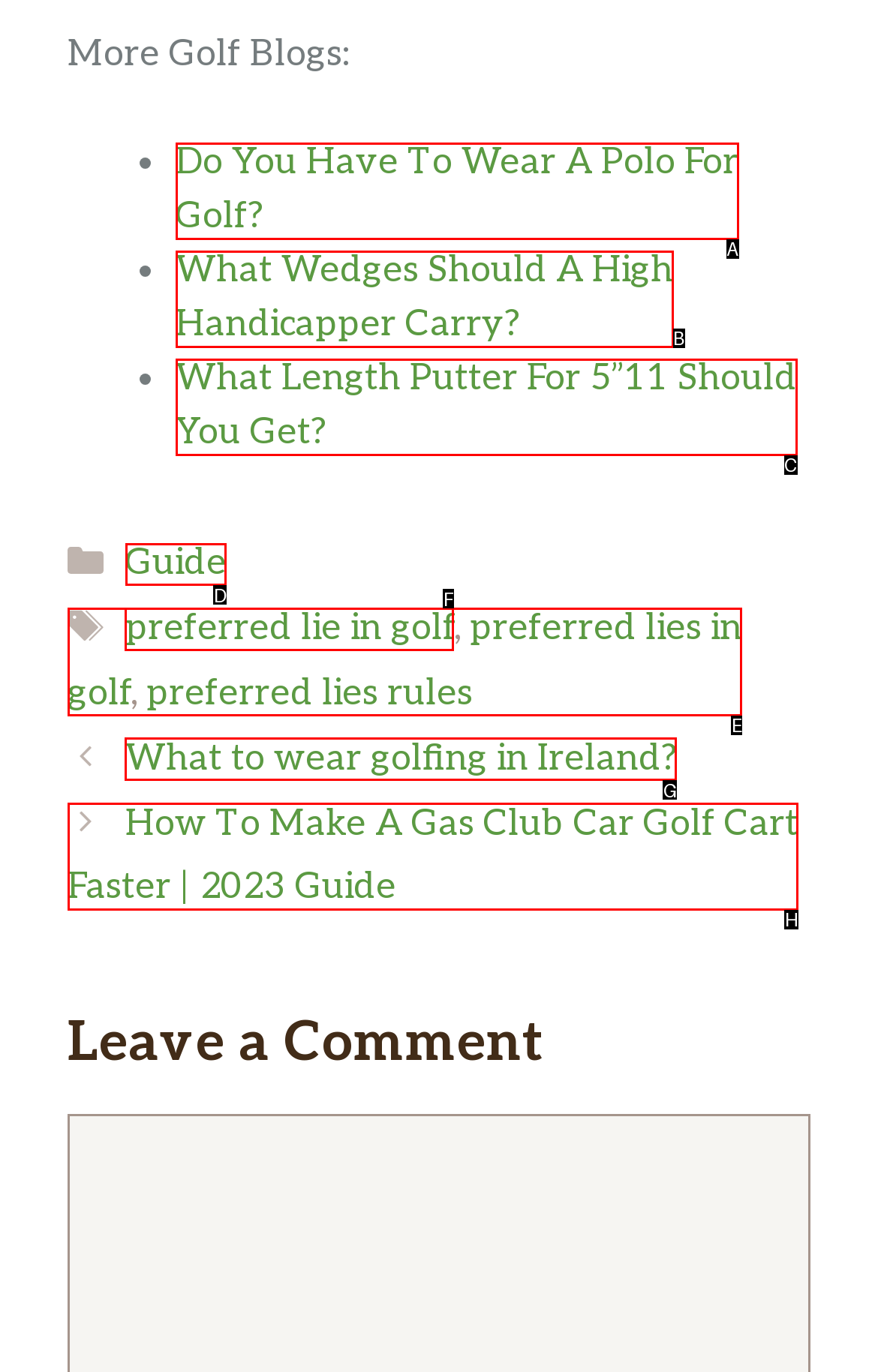Determine which HTML element to click for this task: Browse 'Guide' category Provide the letter of the selected choice.

D